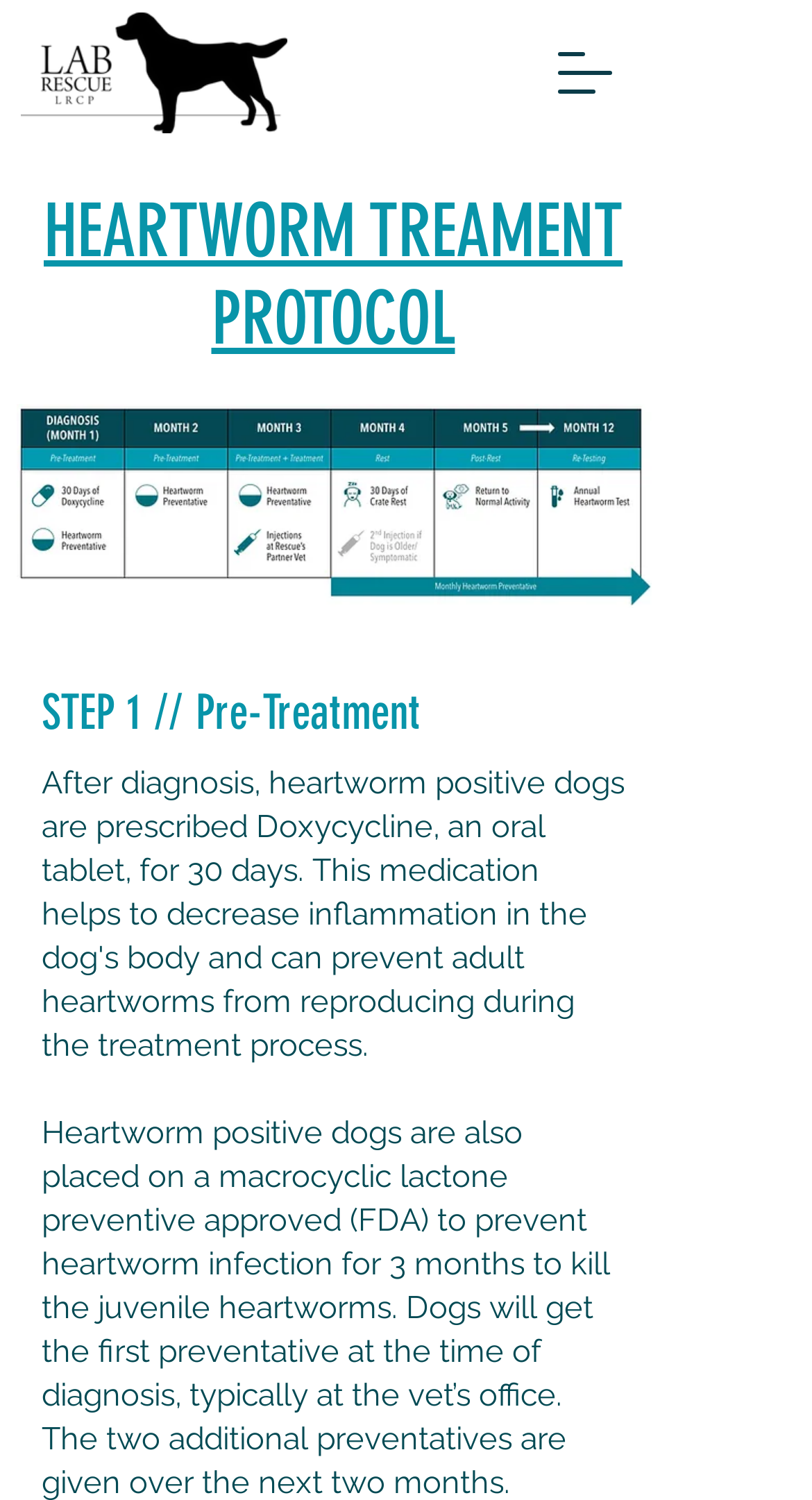What is the logo image on the top left corner?
Please use the visual content to give a single word or phrase answer.

LabRescue Logo